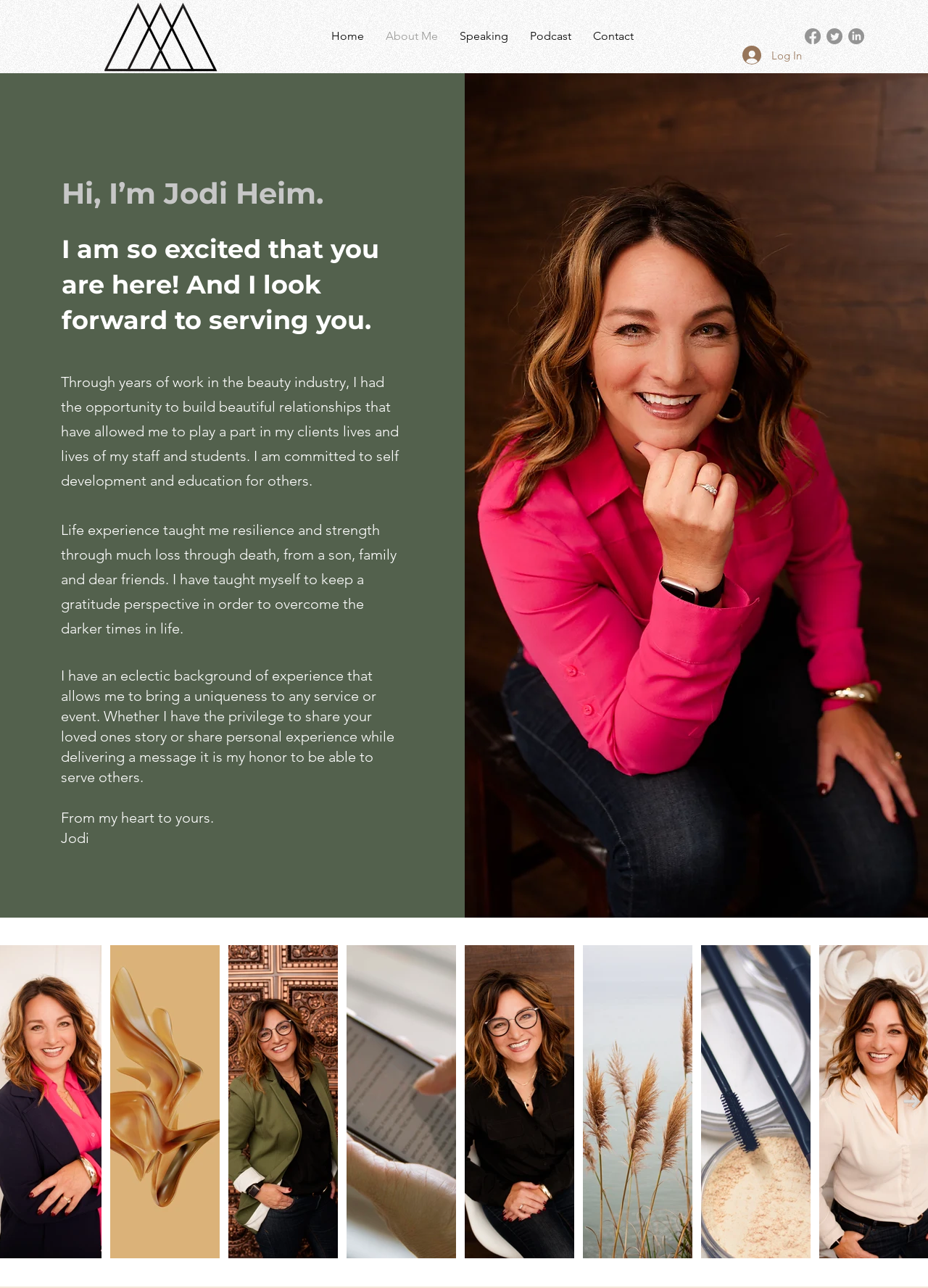Please determine the heading text of this webpage.

Hi, I’m Jodi Heim.